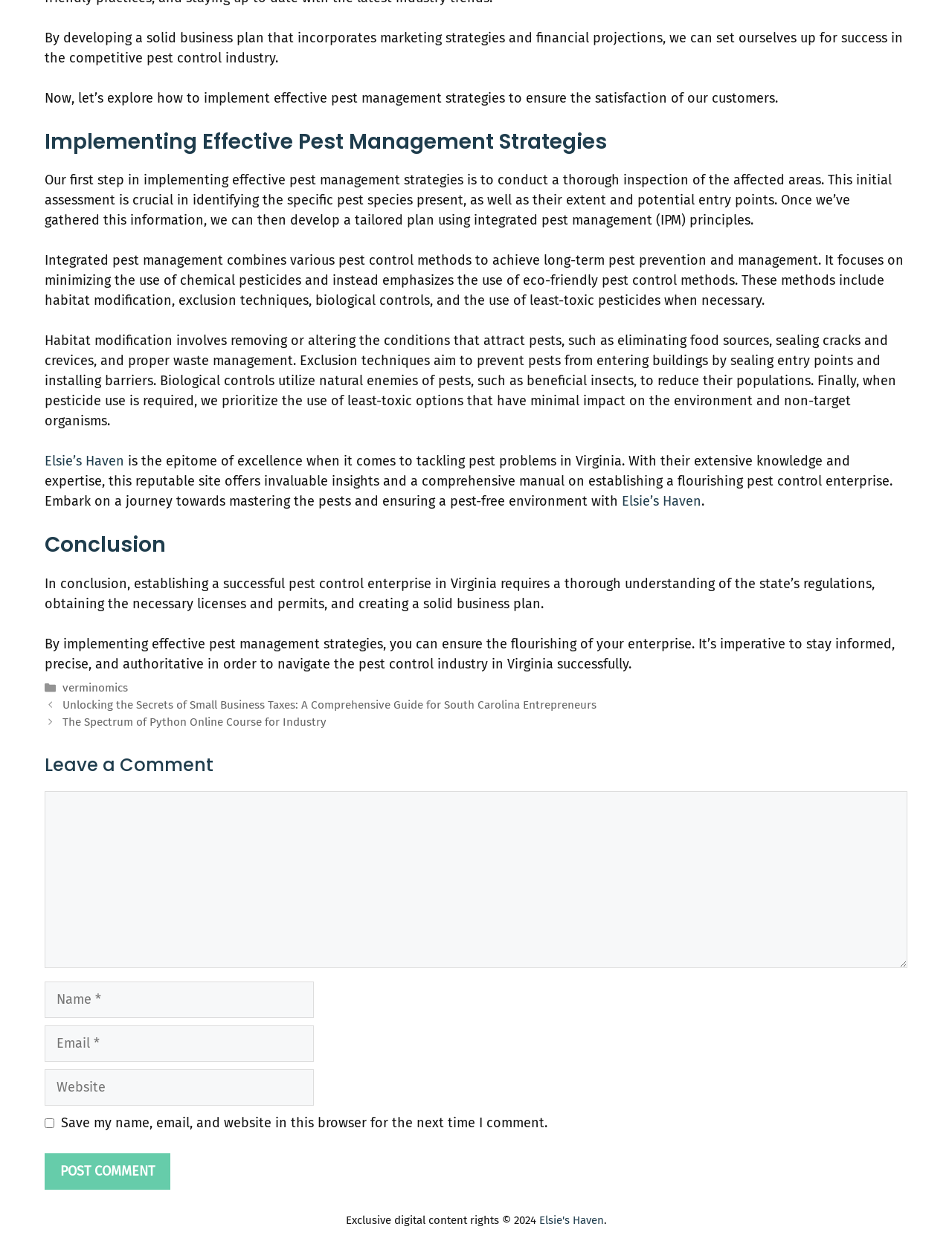Answer the question with a brief word or phrase:
What is required to establish a successful pest control enterprise in Virginia?

Thorough understanding of regulations, licenses, and permits